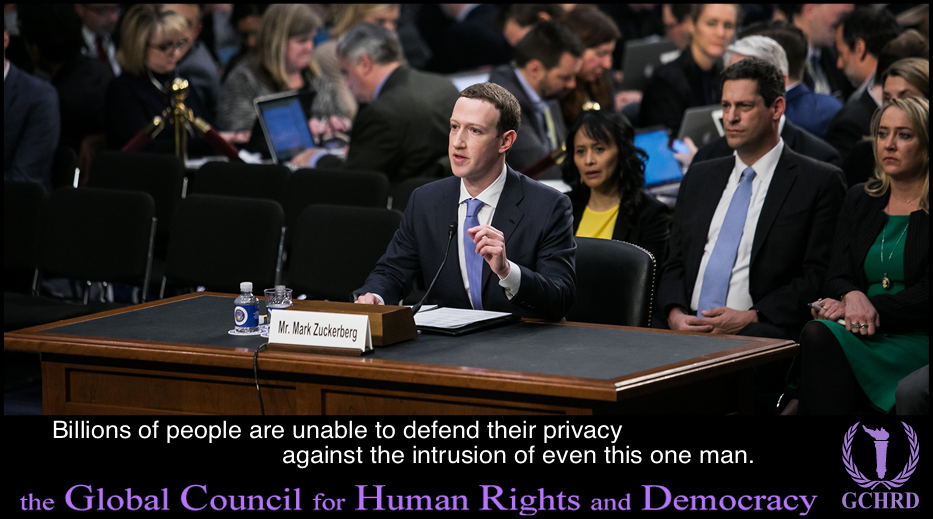What is the concern emphasized in the caption?
Answer the question with a single word or phrase derived from the image.

Privacy